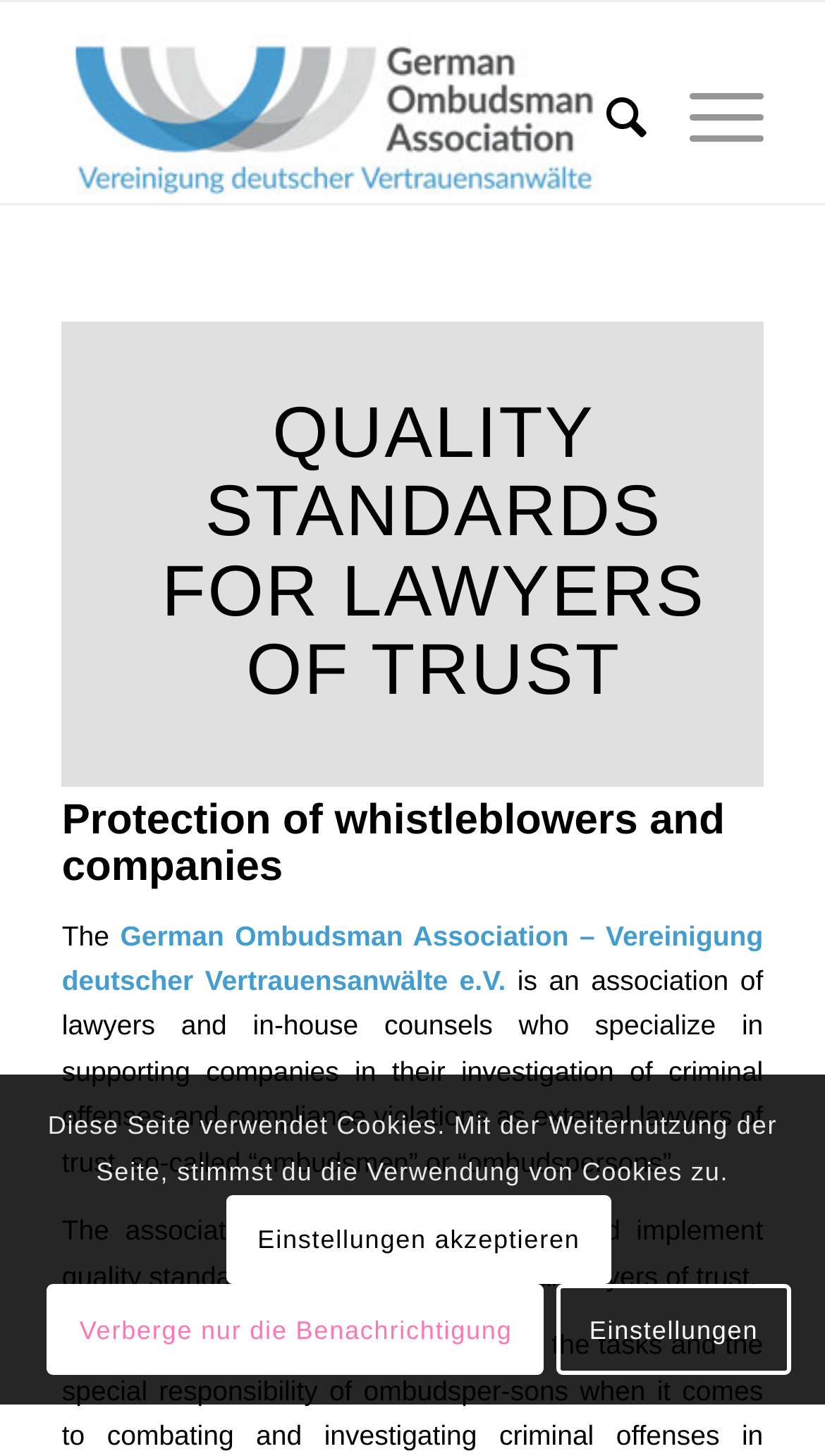Explain the contents of the webpage comprehensively.

The webpage is the start page of the German Ombudsman Association. At the top left, there is a logo of the association, which is an image with the text "German Ombudsman Association". Next to the logo, there are two menu items, "Search" and "Menu", aligned horizontally. 

Below the logo and menu items, there is a heading that reads "QUALITY STANDARDS FOR LAWYERS OF TRUST", which spans across most of the page width. 

Further down, there is another heading that reads "Protection of whistleblowers and companies", which is positioned at the top left of the main content area. Below this heading, there are three paragraphs of text that describe the German Ombudsman Association and its purpose. The text explains that the association is a group of lawyers and in-house counsels who specialize in supporting companies in their investigation of criminal offenses and compliance violations, and that they aim to develop and implement quality standards for their work.

At the bottom of the page, there is a notification bar that informs users about the use of cookies on the website. The notification bar contains three links: "Einstellungen akzeptieren" (Accept settings), "Verberge nur die Benachrichtigung" (Hide only the notification), and "Einstellungen" (Settings).